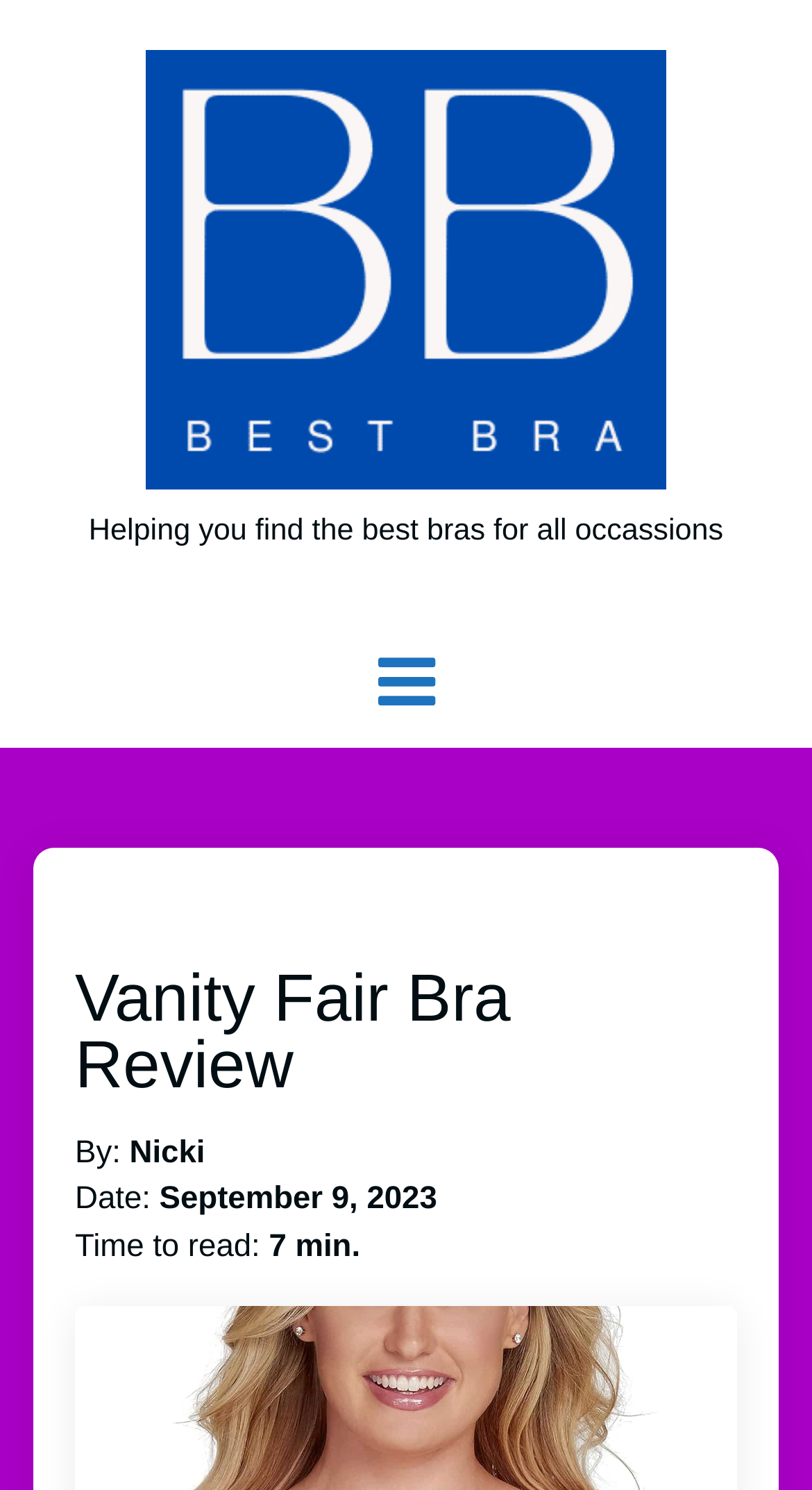Provide the bounding box coordinates for the UI element that is described by this text: "title="Mobile Navigation Menu"". The coordinates should be in the form of four float numbers between 0 and 1: [left, top, right, bottom].

[0.0, 0.412, 1.0, 0.501]